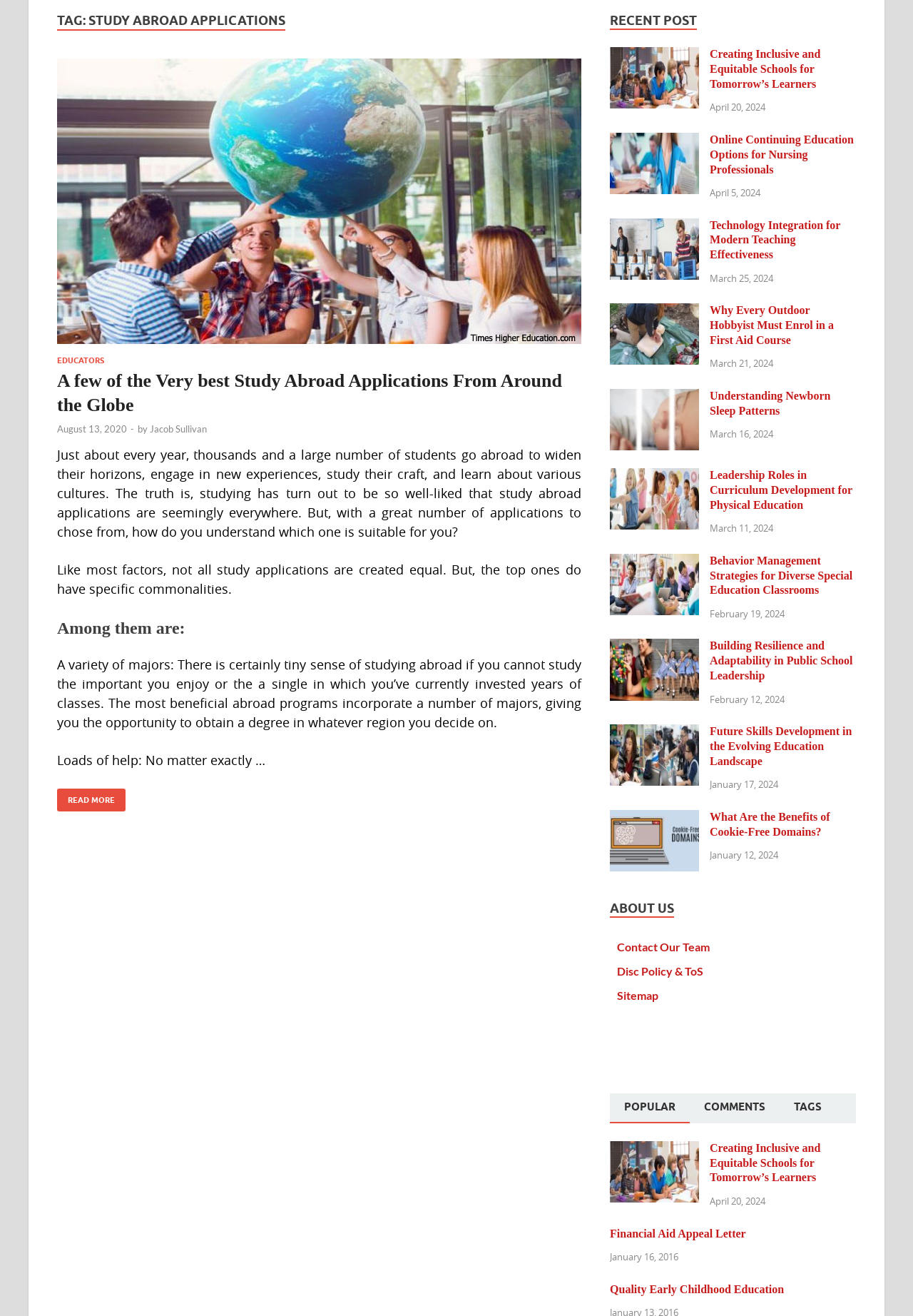Given the description "Financial Aid Appeal Letter", determine the bounding box of the corresponding UI element.

[0.668, 0.933, 0.817, 0.942]